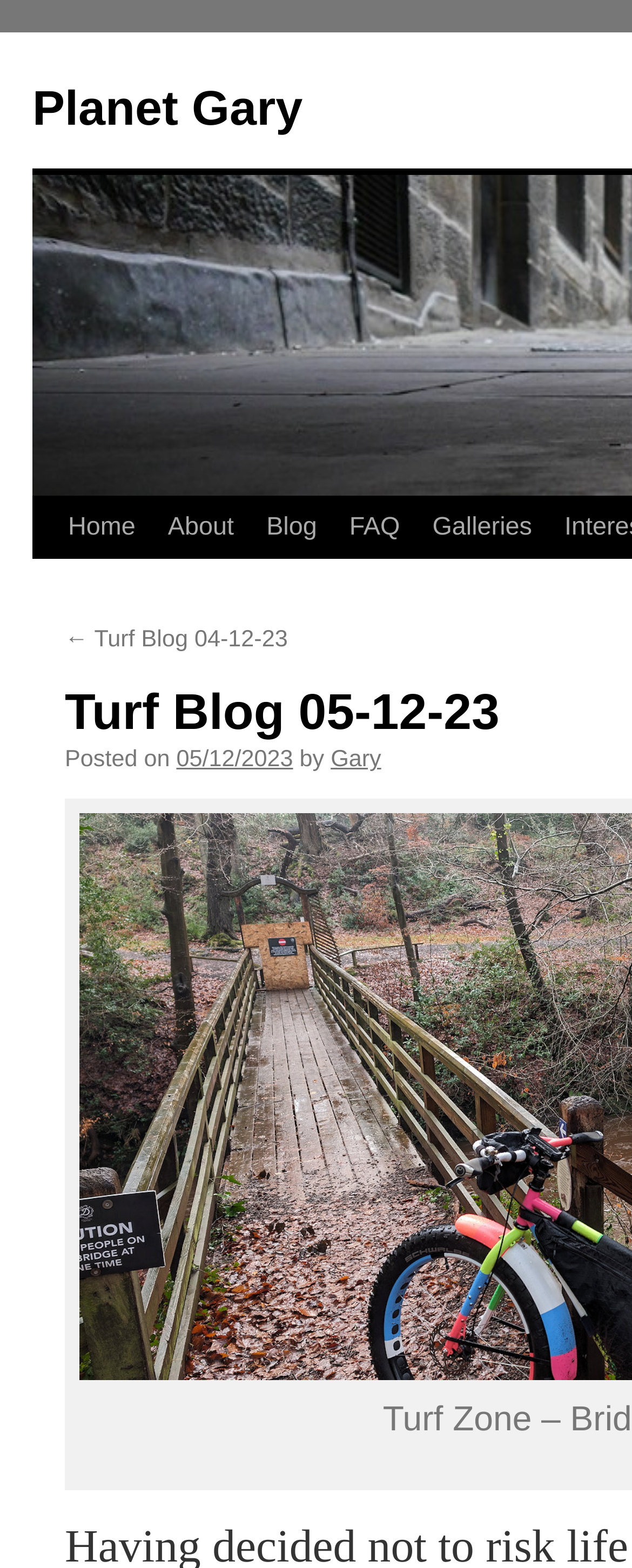Analyze the image and provide a detailed answer to the question: What is the name of the blogger?

I inferred this answer by looking at the link 'Gary' which is preceded by the text 'by', indicating that Gary is the author of the blog post.